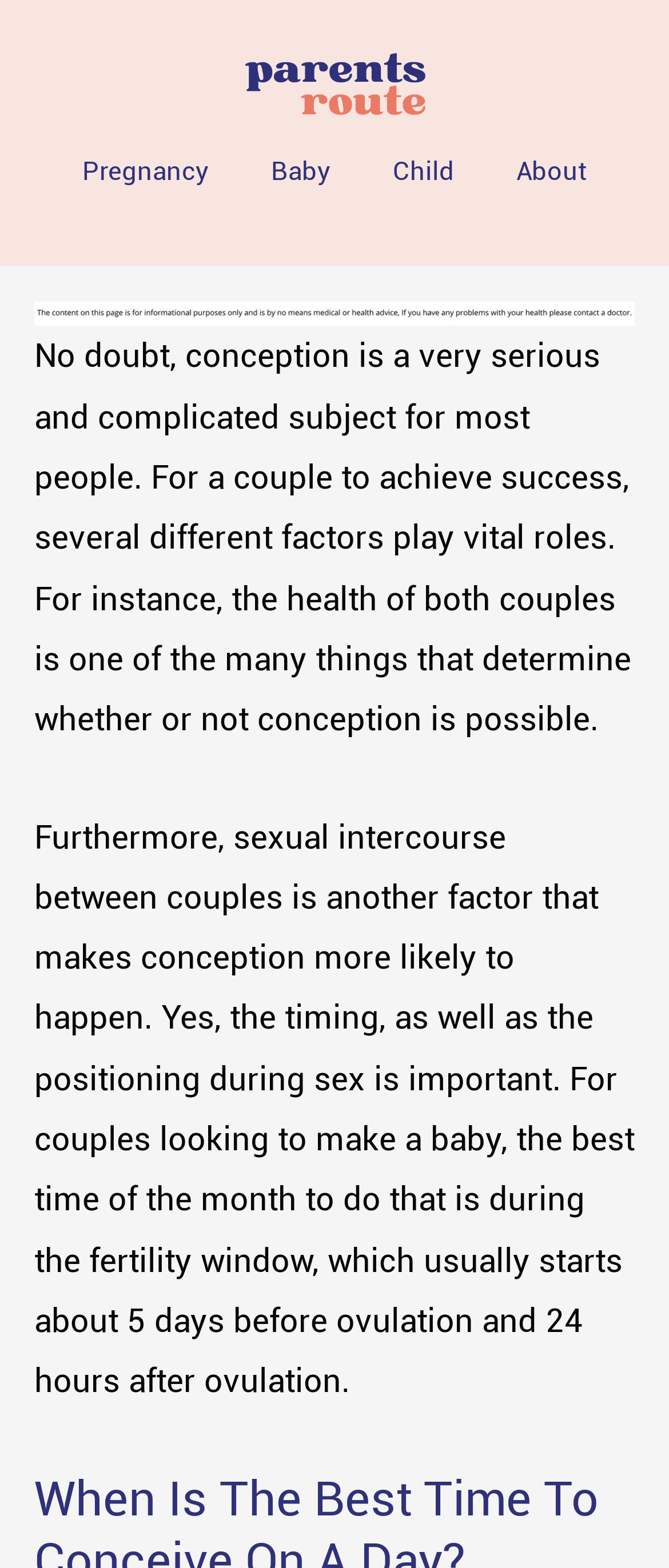Using the image as a reference, answer the following question in as much detail as possible:
What is the purpose of the webpage?

Based on the content of the webpage, it appears that the purpose is to provide information and guidance to couples on conception, including the factors that affect it and the best time to conceive.